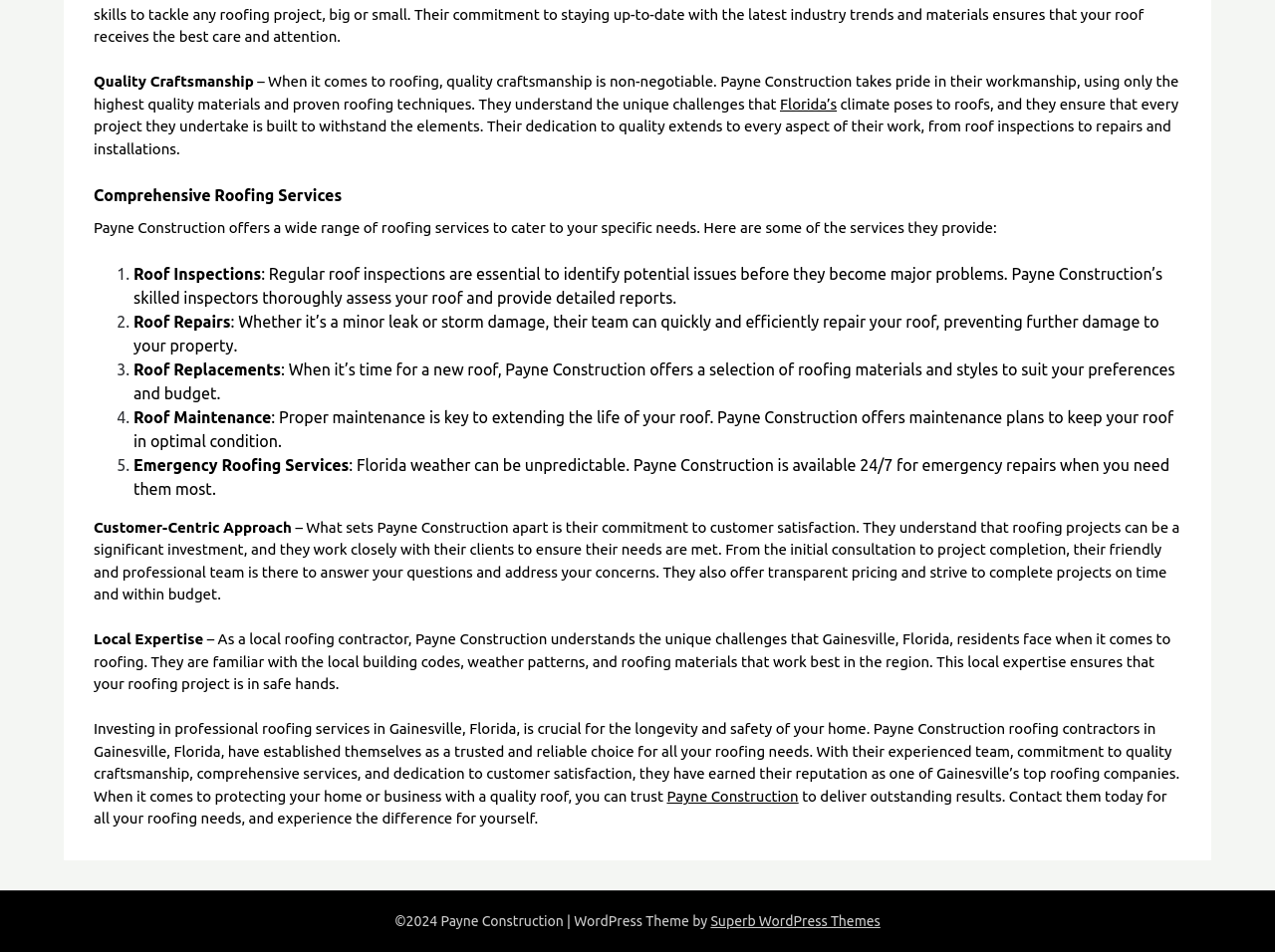What is the benefit of hiring a local roofing contractor?
Answer the question using a single word or phrase, according to the image.

Familiarity with local building codes